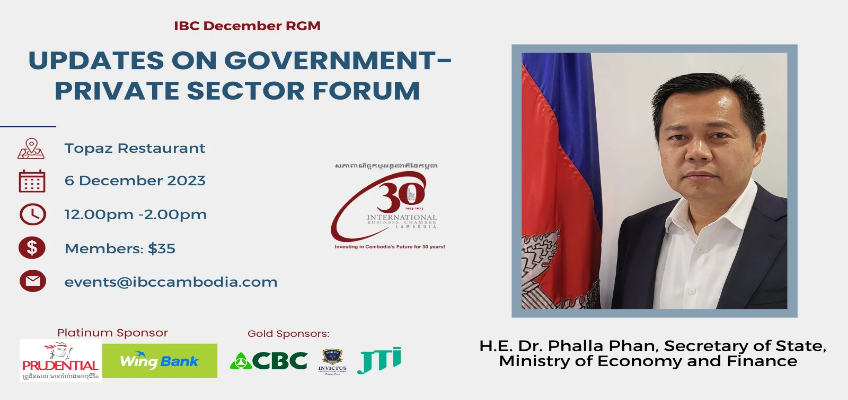Who is the prominent guest speaker?
We need a detailed and meticulous answer to the question.

The caption highlights H.E. Dr. Phalla Phan, Secretary of State of the Ministry of Economy and Finance, as the prominent guest speaker who will contribute to the event's discussions.